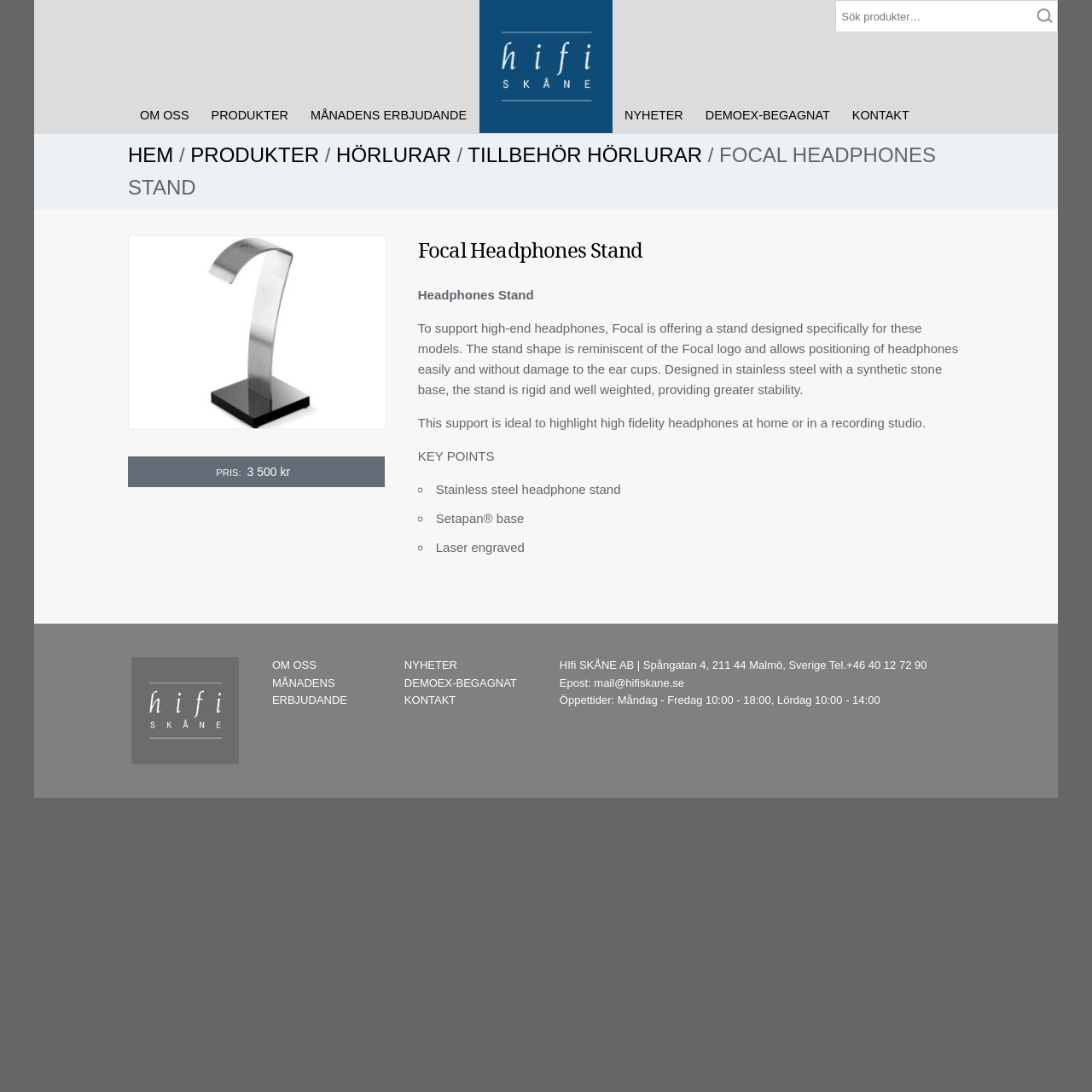What is the phone number of HIfi SKÅNE AB?
Use the image to give a comprehensive and detailed response to the question.

I found the phone number of HIfi SKÅNE AB by looking at the footer section of the webpage, where it lists the contact information.